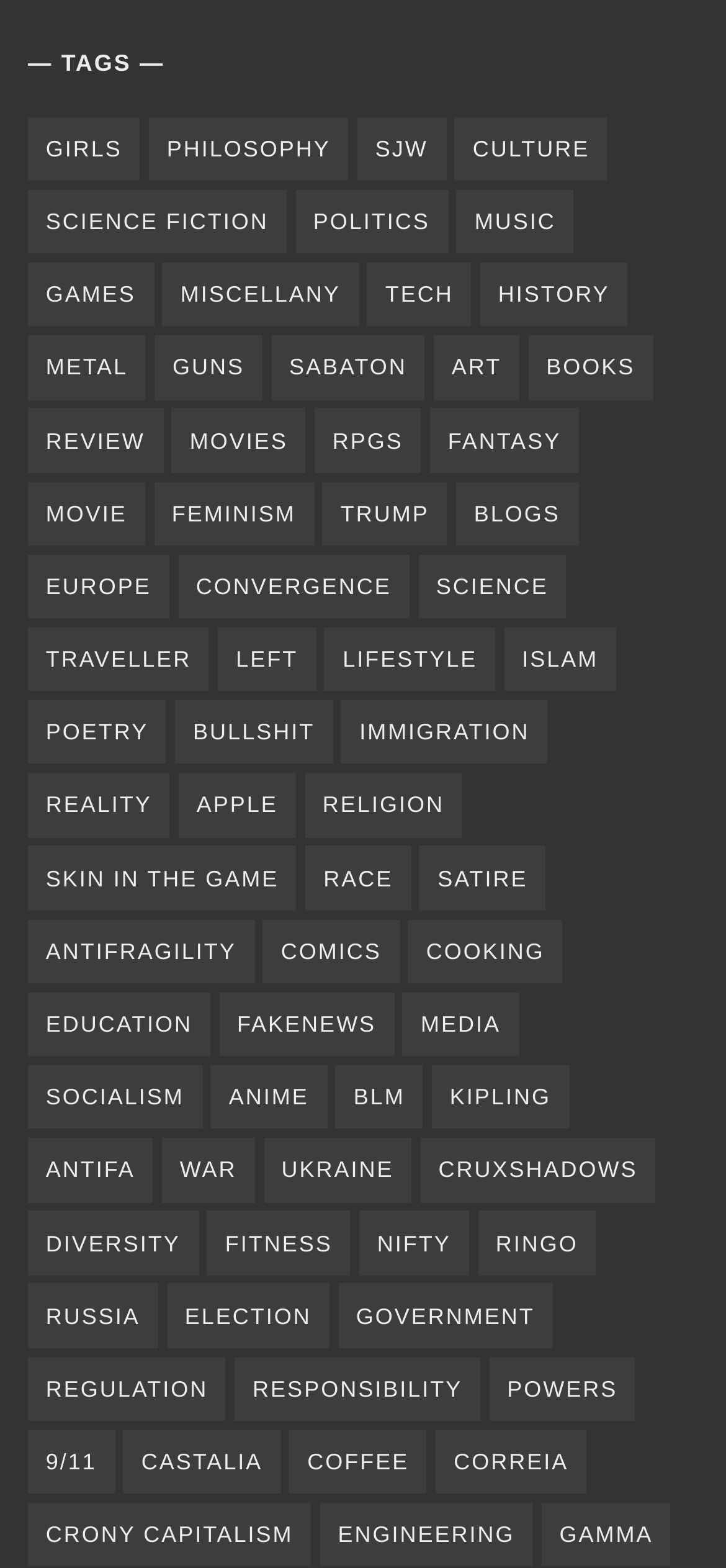Provide a short answer using a single word or phrase for the following question: 
What is the last link on the webpage?

GAMMA